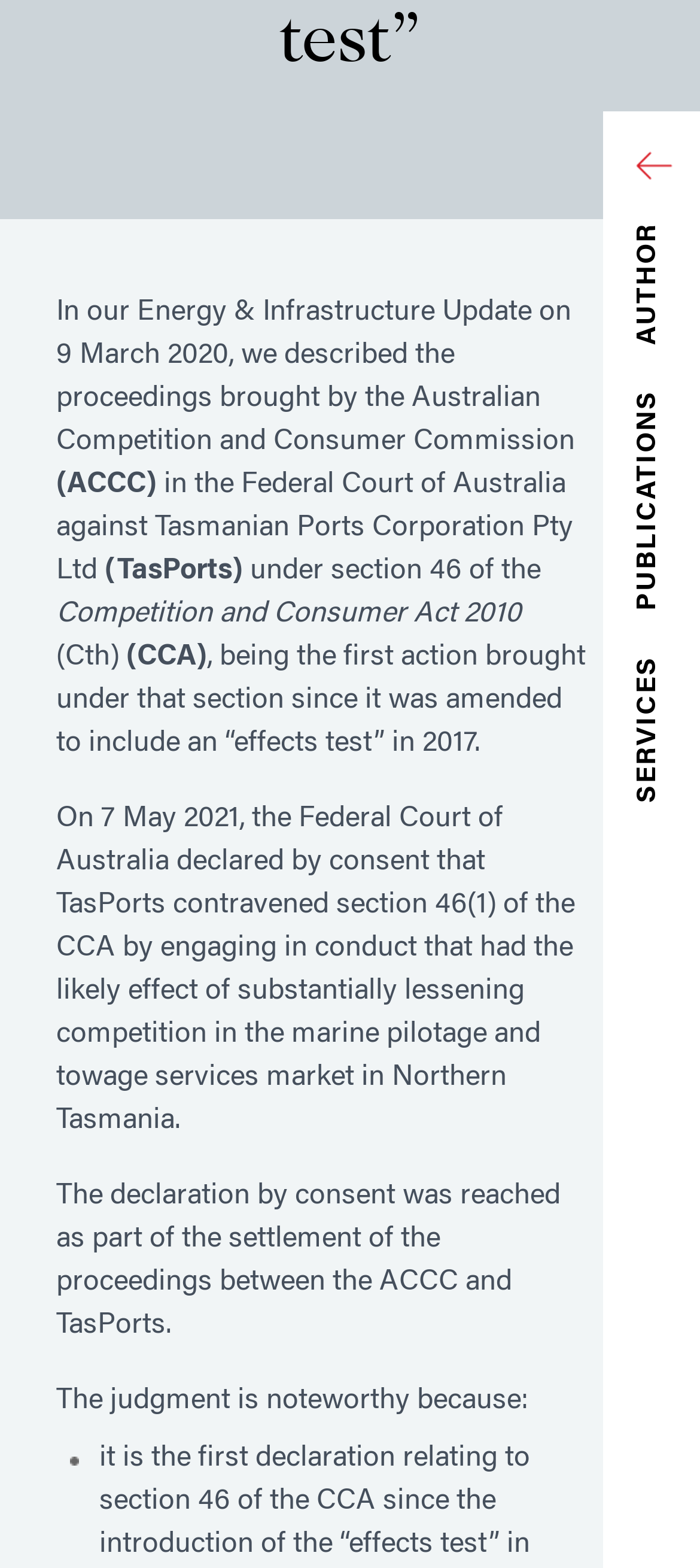Return the bounding box coordinates of the UI element that corresponds to this description: "SERVICES". The coordinates must be given as four float numbers in the range of 0 and 1, [left, top, right, bottom].

[0.908, 0.407, 0.946, 0.523]